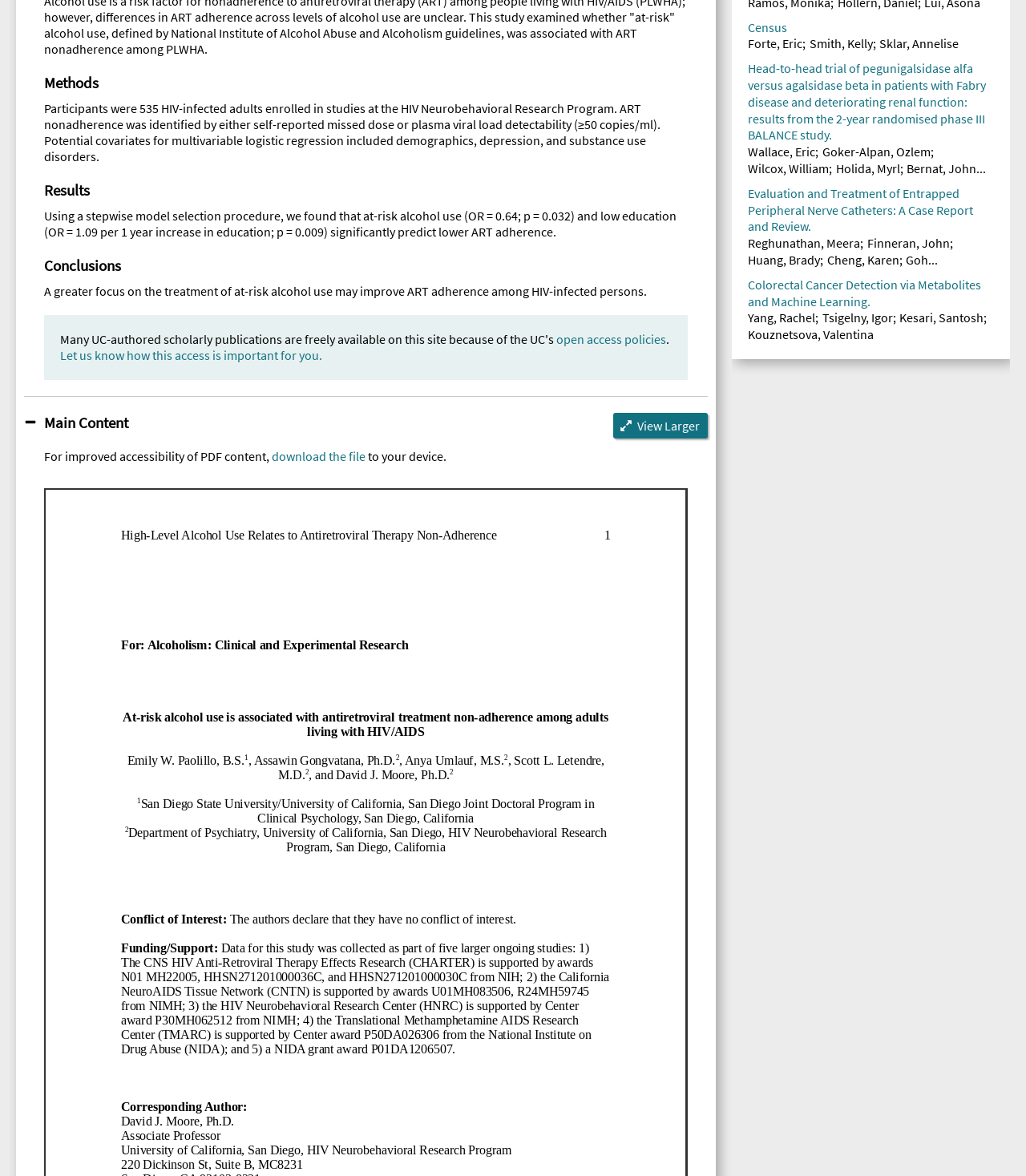Determine the bounding box coordinates for the UI element matching this description: "Wilcox, William".

[0.729, 0.136, 0.808, 0.15]